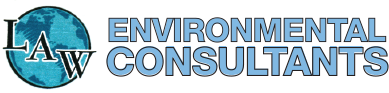What is the shape incorporated into the 'LAW' stylization?
Answer the question with a thorough and detailed explanation.

The 'LAW' in the logo is creatively designed to incorporate a globe, emphasizing the firm's global perspective on environmental consulting, which reflects the company's commitment to environmental compliance and consulting.